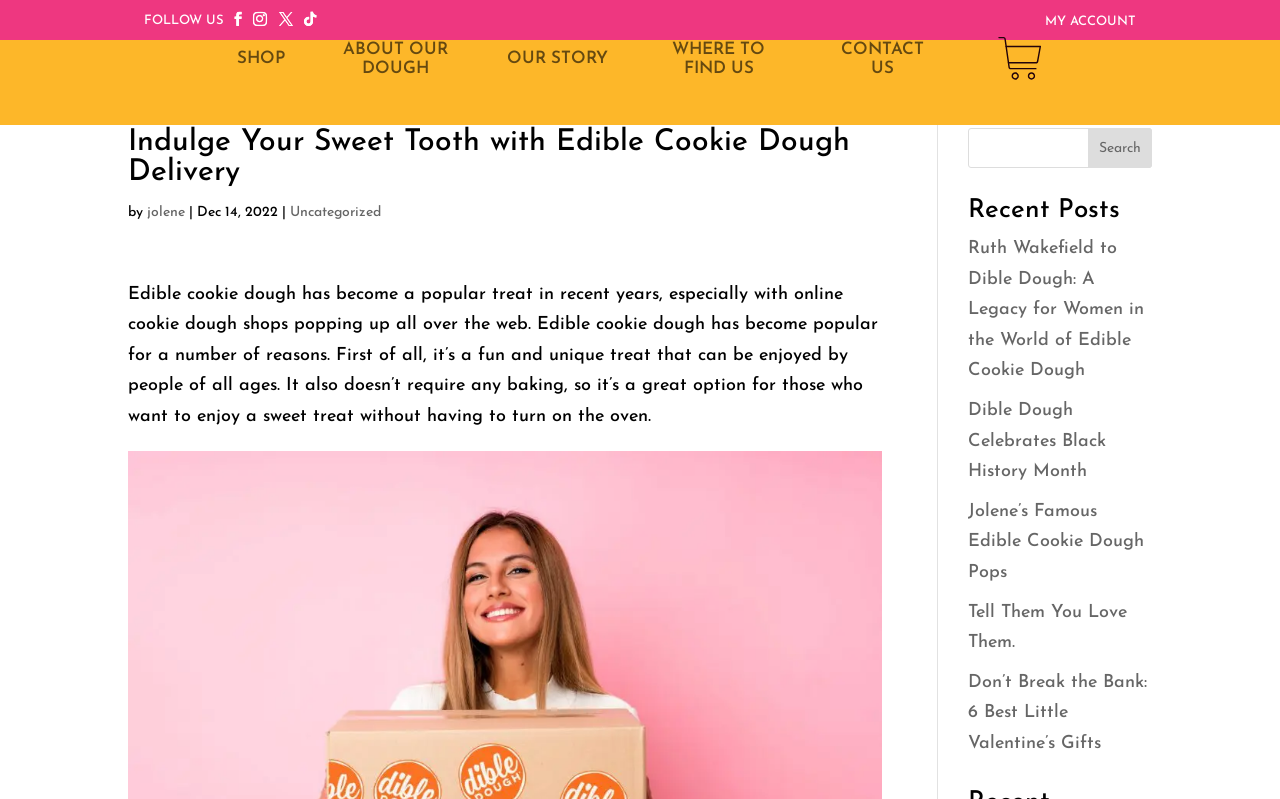Offer an extensive depiction of the webpage and its key elements.

The webpage is about Dible Dough, an edible cookie dough delivery service. At the top left, there is a "FOLLOW US" text, accompanied by four social media links. On the top right, there is a "MY ACCOUNT" link and a search bar with a "Search" button. Below the search bar, there is a navigation menu with links to "SHOP", "ABOUT OUR DOUGH", "OUR STORY", "WHERE TO FIND US", "CONTACT US", and "My Basket".

The main content of the webpage is an article titled "Indulge Your Sweet Tooth with Edible Cookie Dough Delivery" written by Jolene on December 14, 2022. The article discusses the popularity of edible cookie dough, its unique features, and its convenience. The text is divided into paragraphs, making it easy to read.

On the right side of the webpage, there is a section titled "Recent Posts" with five links to different articles, including "Ruth Wakefield to Dible Dough: A Legacy for Women in the World of Edible Cookie Dough", "Dible Dough Celebrates Black History Month", and others. These links are stacked vertically, with the most recent post at the top.